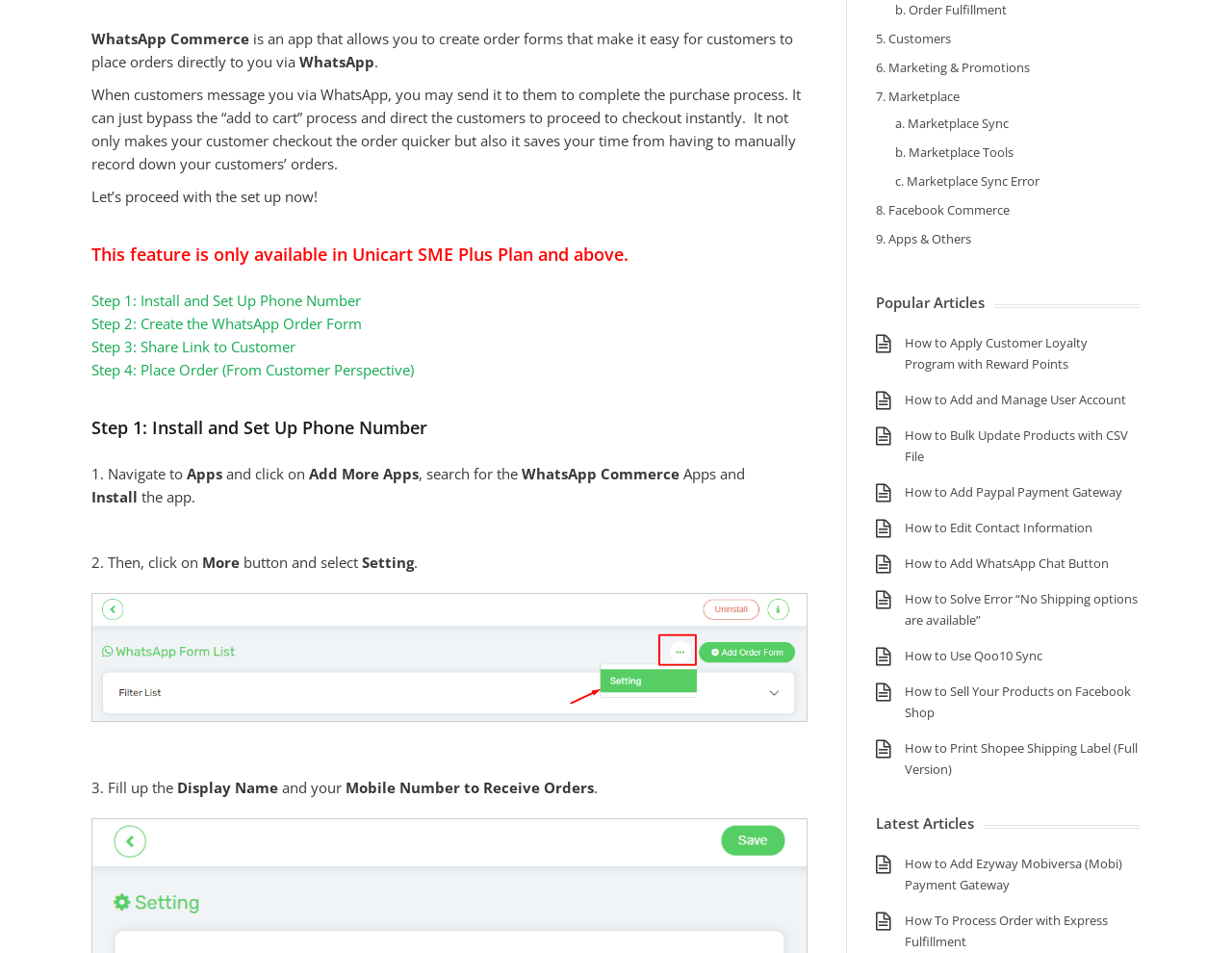Please find the bounding box for the following UI element description. Provide the coordinates in (top-left x, top-left y, bottom-right x, bottom-right y) format, with values between 0 and 1: 7. Marketplace

[0.711, 0.092, 0.779, 0.11]